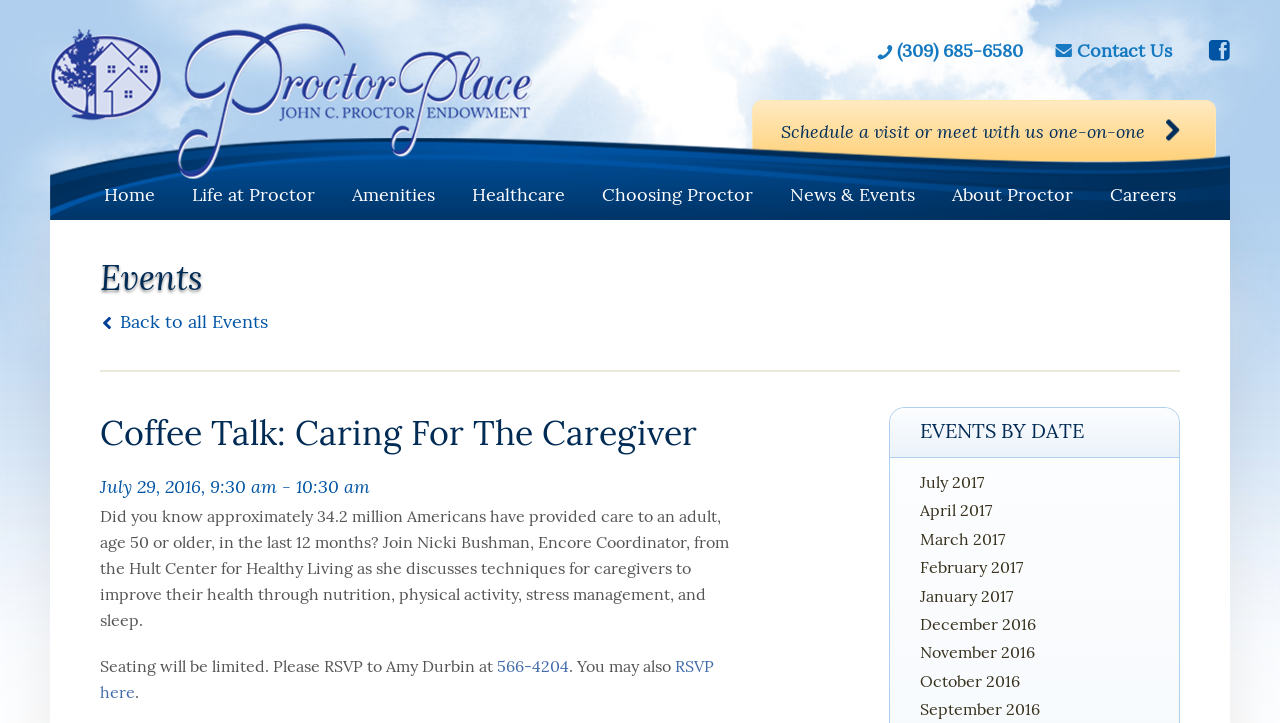Generate a thorough caption detailing the webpage content.

This webpage is about Proctor Place Senior Living, with a focus on an event called "Coffee Talk: Caring for the Caregiver". At the top, there is a logo and a navigation menu with links to different sections of the website, including "Home", "Life at Proctor", "Amenities", "Healthcare", and more.

Below the navigation menu, there is a section with a heading "Events" and a link to "Back to all Events". The main event featured on this page is "Coffee Talk: Caring For The Caregiver", which is scheduled to take place on July 29, 2016, from 9:30 am to 10:30 am. The event description explains that it will discuss techniques for caregivers to improve their health through nutrition, physical activity, stress management, and sleep.

To the right of the event description, there is a section with links to different months, from July 2017 to September 2016, which appears to be an archive of past events. At the bottom of the page, there are links to contact the organization, including a phone number and a link to RSVP to the event.

There are a total of 7 links in the navigation menu, 9 links to different months in the event archive, and 5 links to contact the organization or RSVP to the event. There are also 5 headings, including "Events", "Coffee Talk: Caring For The Caregiver", and "EVENTS BY DATE".